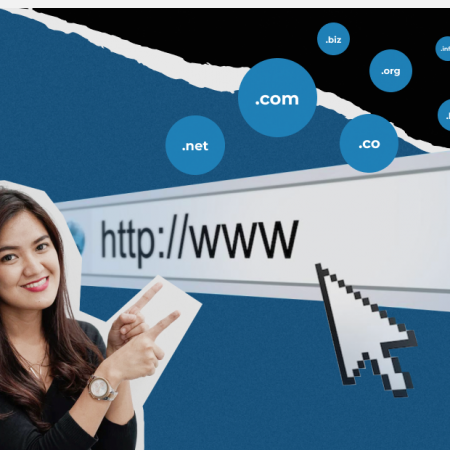What is the significance of the blue background?
Relying on the image, give a concise answer in one word or a brief phrase.

Digital theme